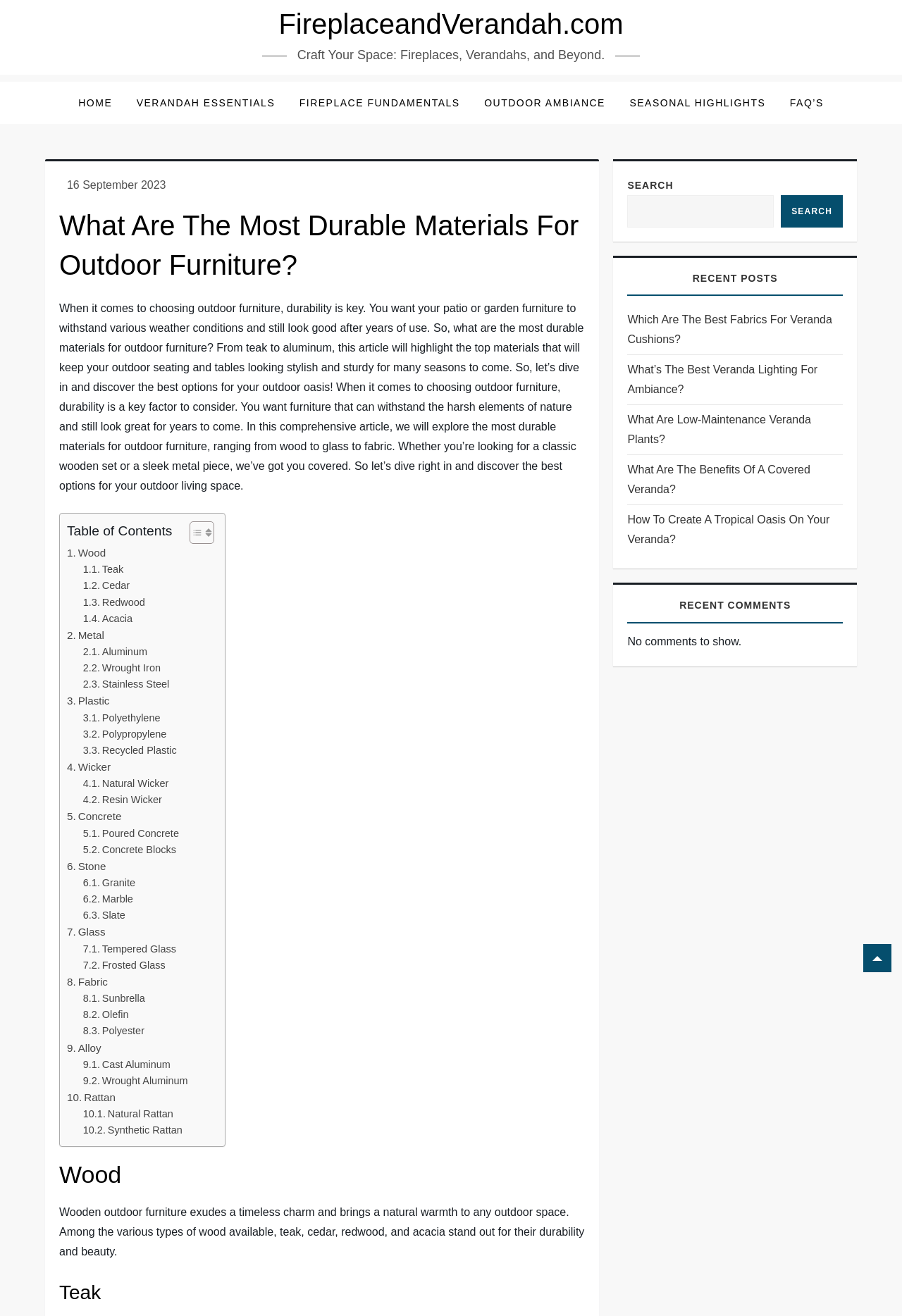Can you find and provide the title of the webpage?

What Are The Most Durable Materials For Outdoor Furniture?